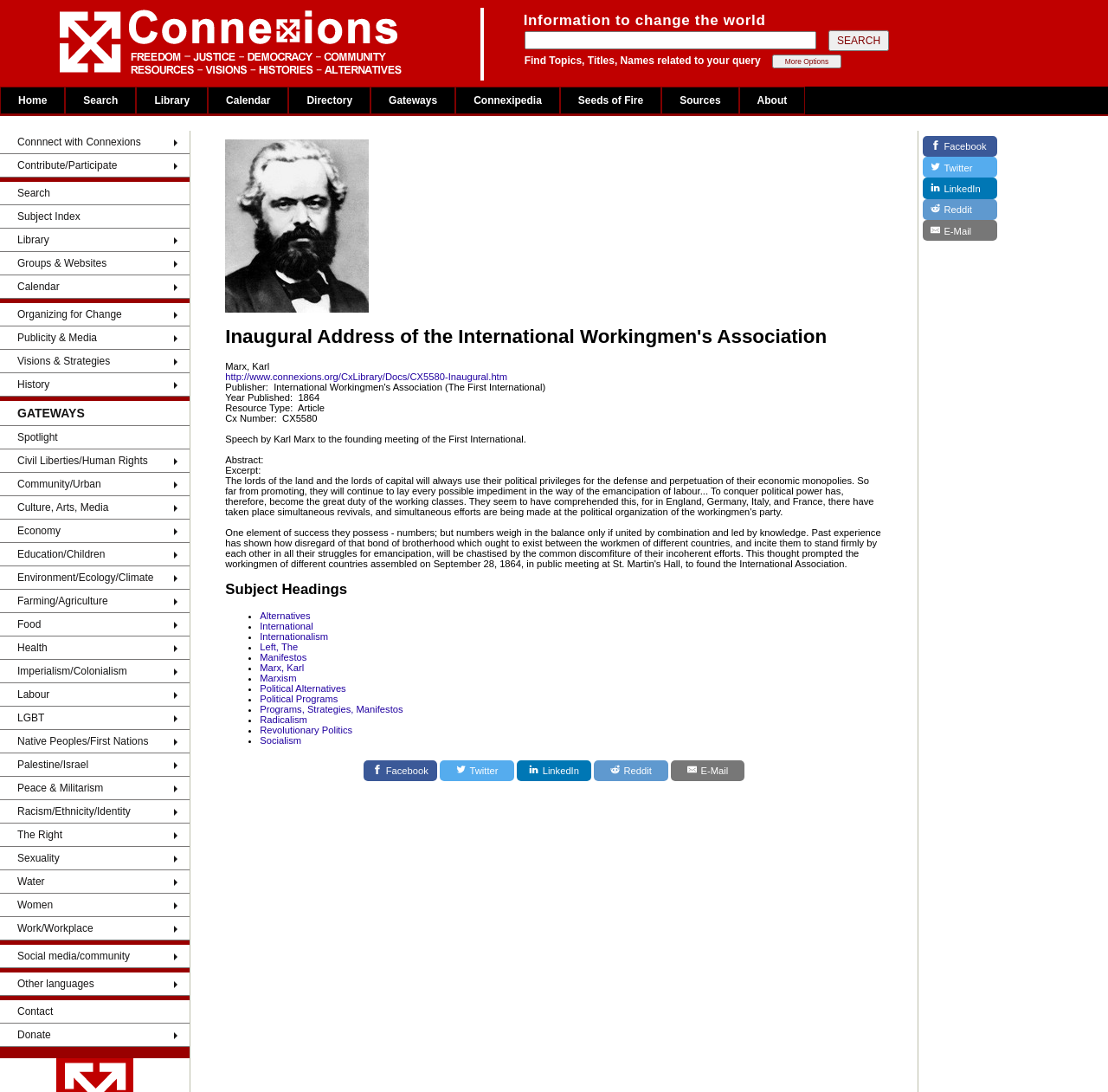Provide a short answer to the following question with just one word or phrase: What is the first link on the webpage?

Home